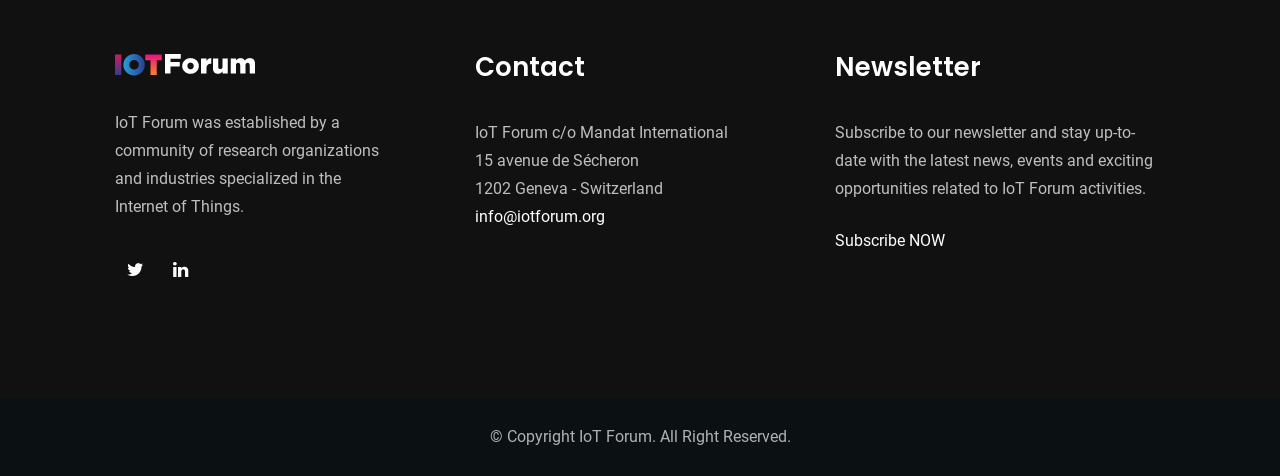What is the purpose of the newsletter?
Provide a detailed answer to the question, using the image to inform your response.

The purpose of the newsletter can be inferred from the StaticText element with the text 'Subscribe to our newsletter and stay up-to-date with the latest news, events and exciting opportunities related to IoT Forum activities.'